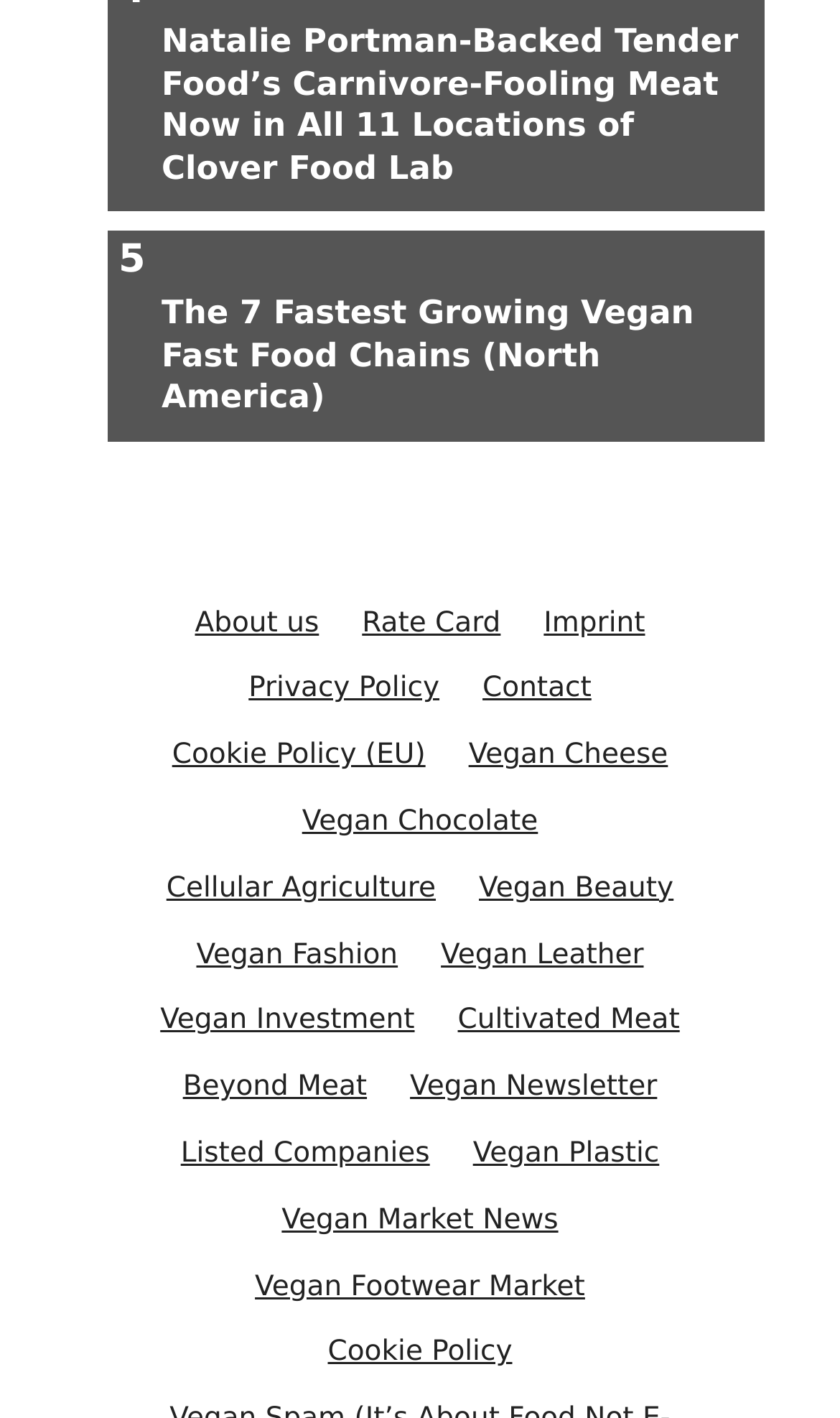Is there a contact page on the website? Examine the screenshot and reply using just one word or a brief phrase.

Yes